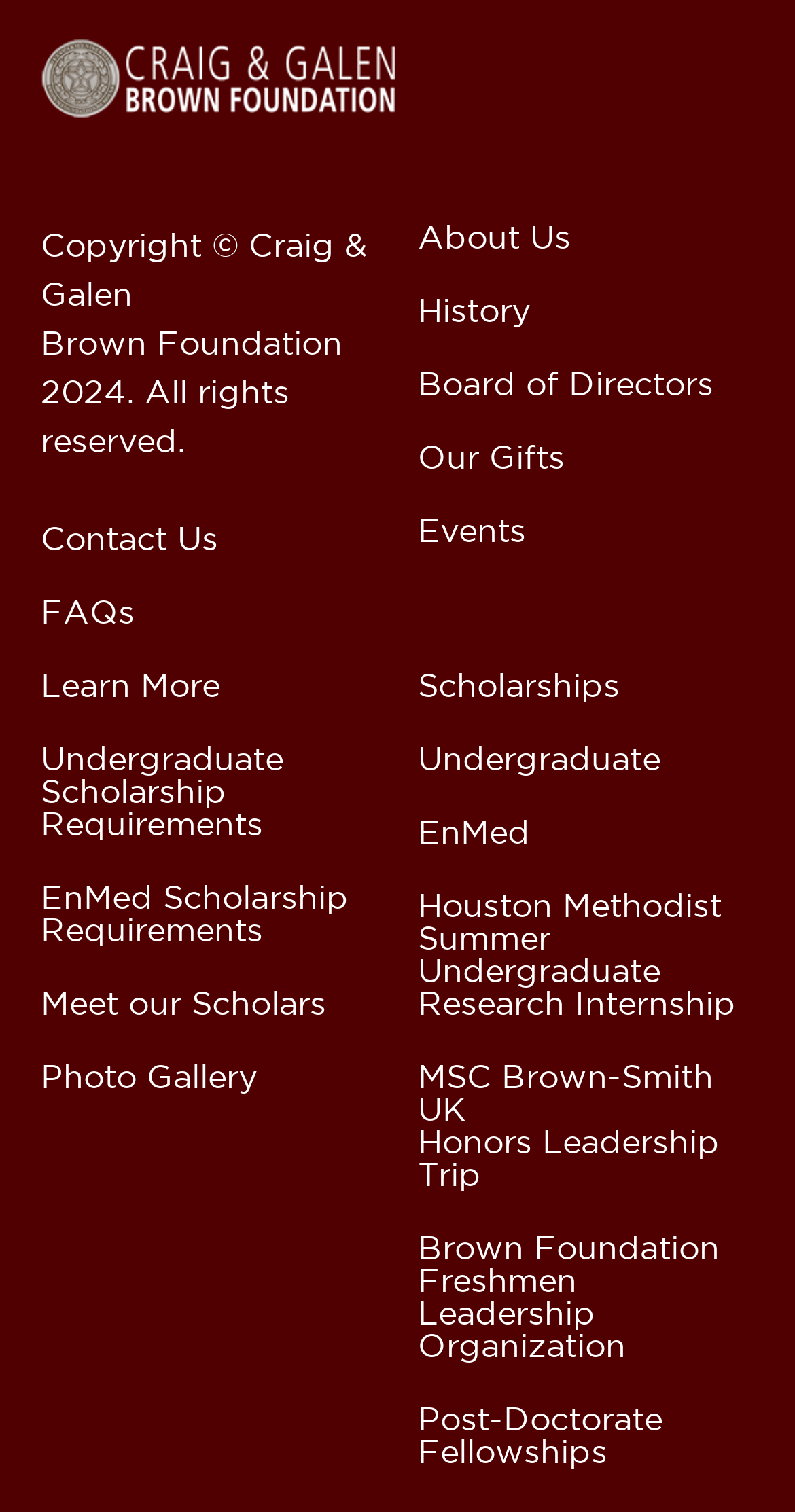Predict the bounding box of the UI element that fits this description: "Photo Gallery".

[0.051, 0.703, 0.323, 0.723]